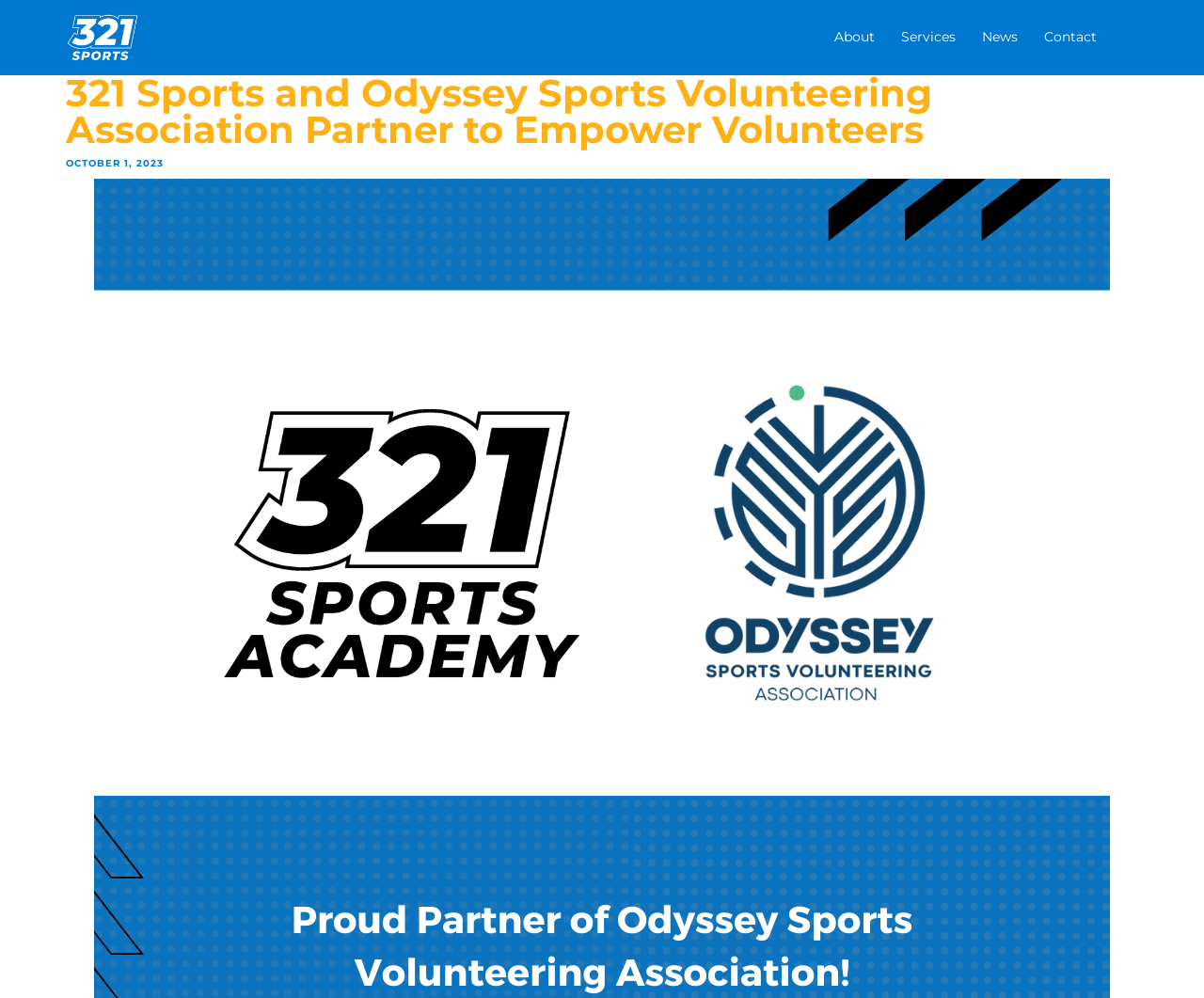What is the date mentioned on the webpage?
Based on the image, respond with a single word or phrase.

OCTOBER 1, 2023